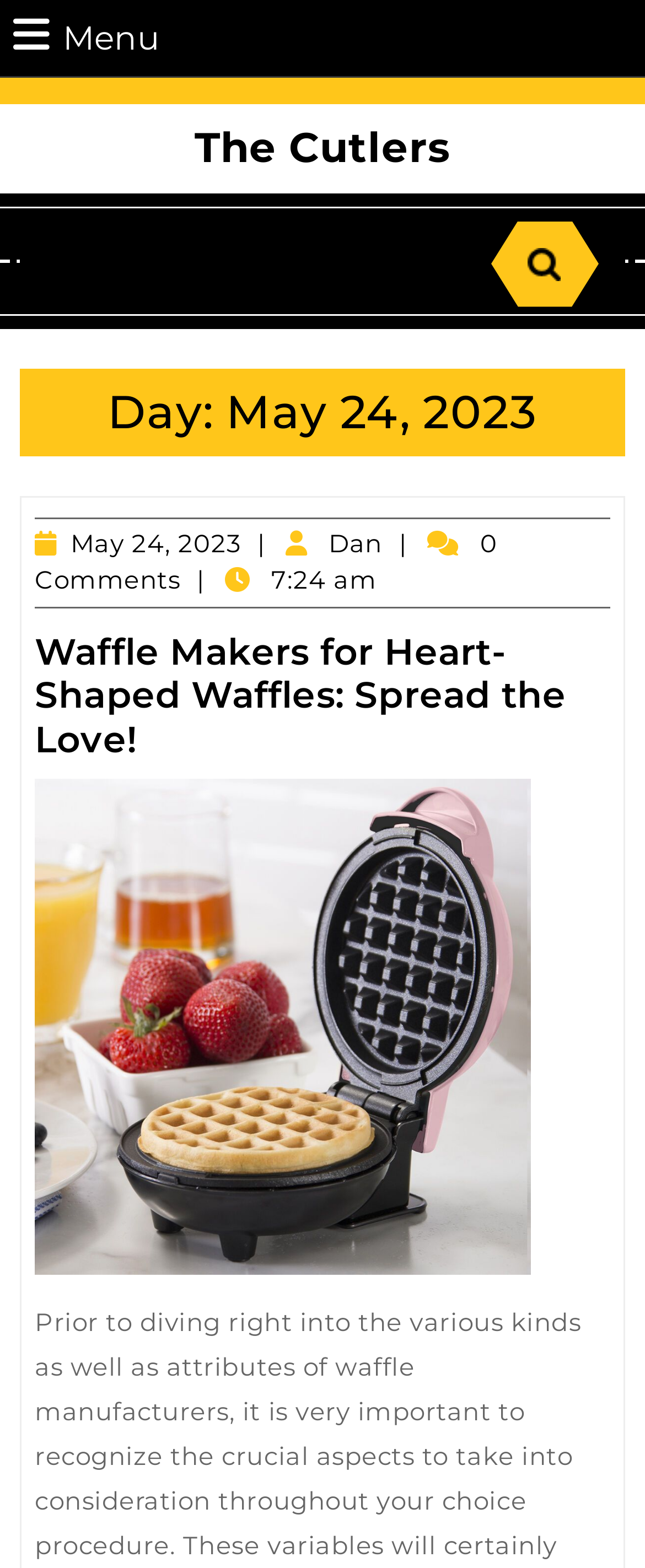Refer to the image and provide an in-depth answer to the question: 
What is the time mentioned in the article?

I found the time '7:24 am' mentioned in the sub-element of the heading 'Day: May 24, 2023', which suggests that it is the time when the article was posted or updated.